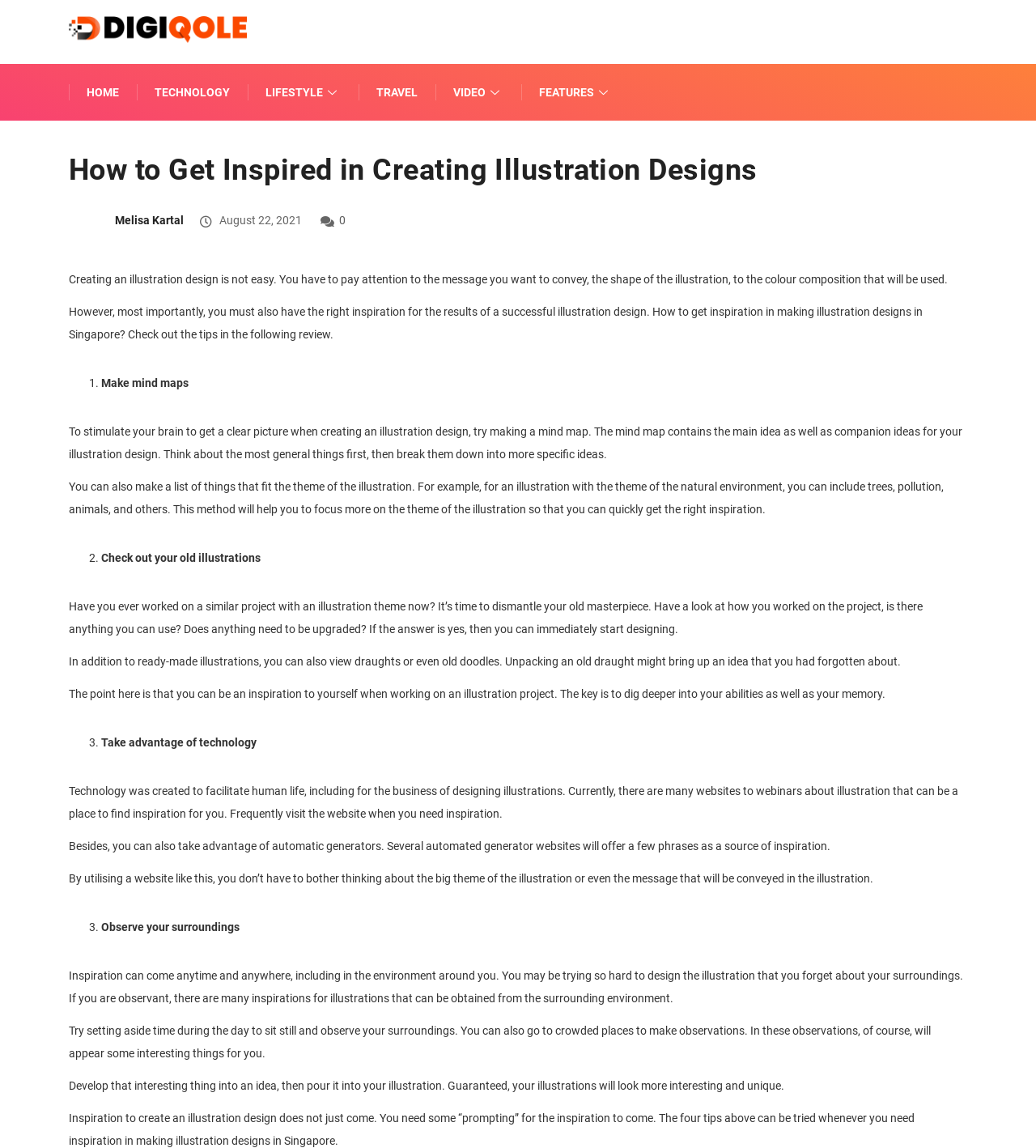Please identify the bounding box coordinates of the clickable area that will fulfill the following instruction: "Check out the first tip". The coordinates should be in the format of four float numbers between 0 and 1, i.e., [left, top, right, bottom].

[0.086, 0.324, 0.098, 0.344]